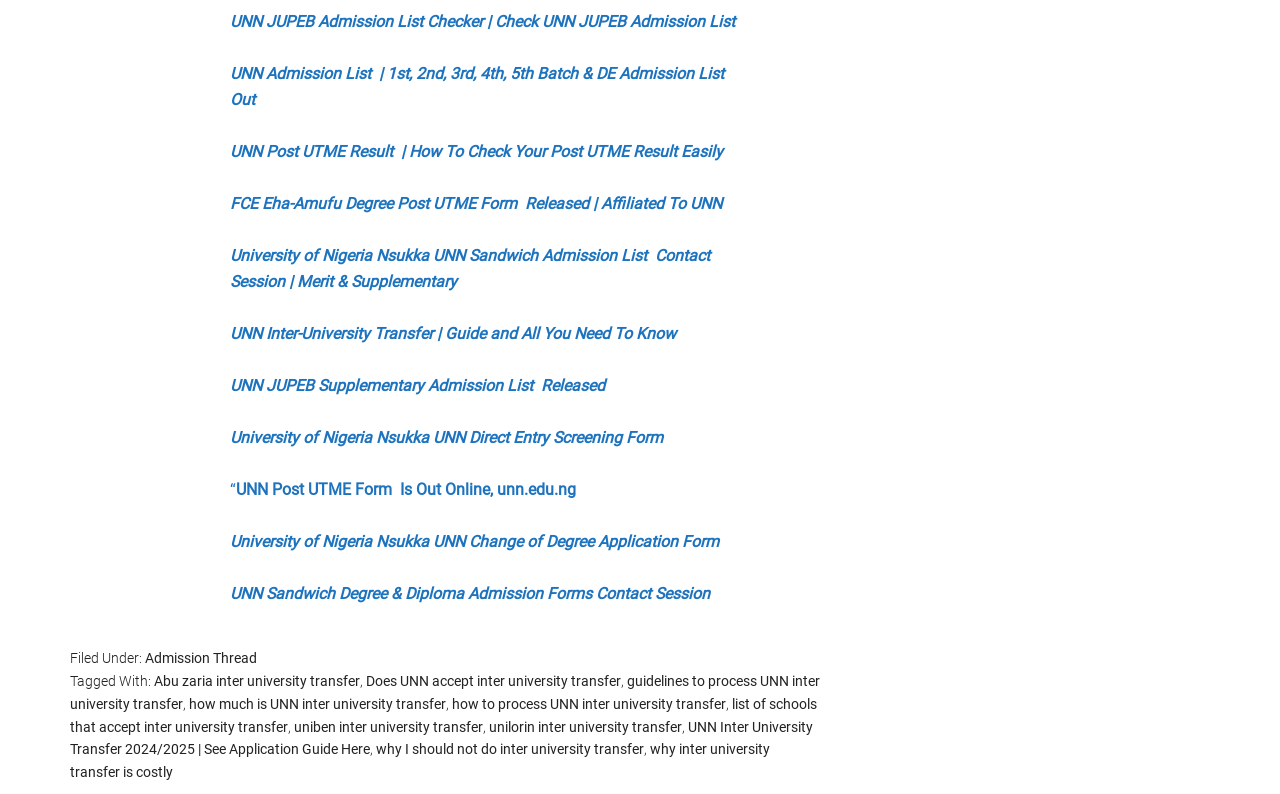Could you locate the bounding box coordinates for the section that should be clicked to accomplish this task: "Visit the swift-evolution mailing list".

None